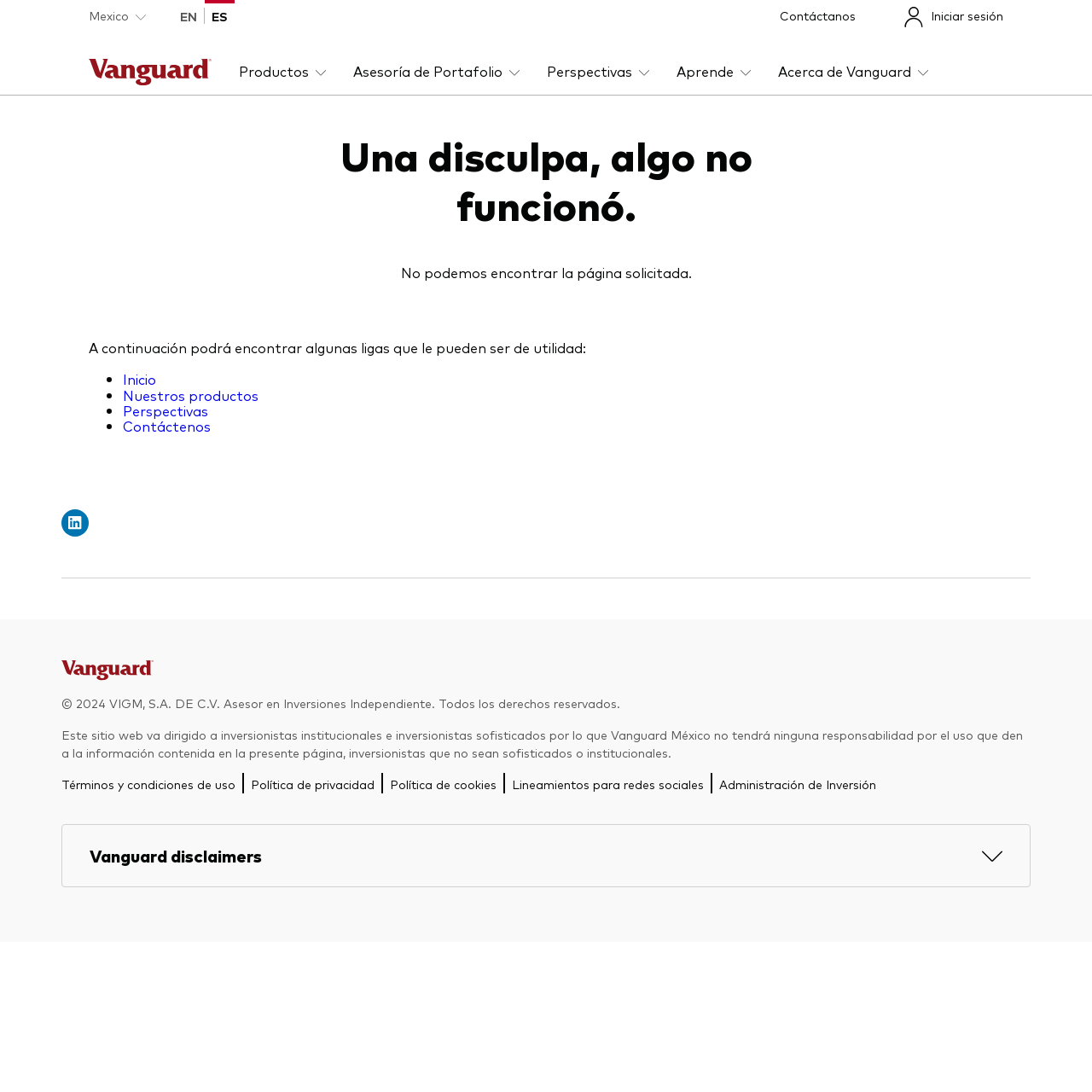Please determine the bounding box coordinates for the UI element described as: "parent_node: Productos".

[0.081, 0.041, 0.194, 0.087]